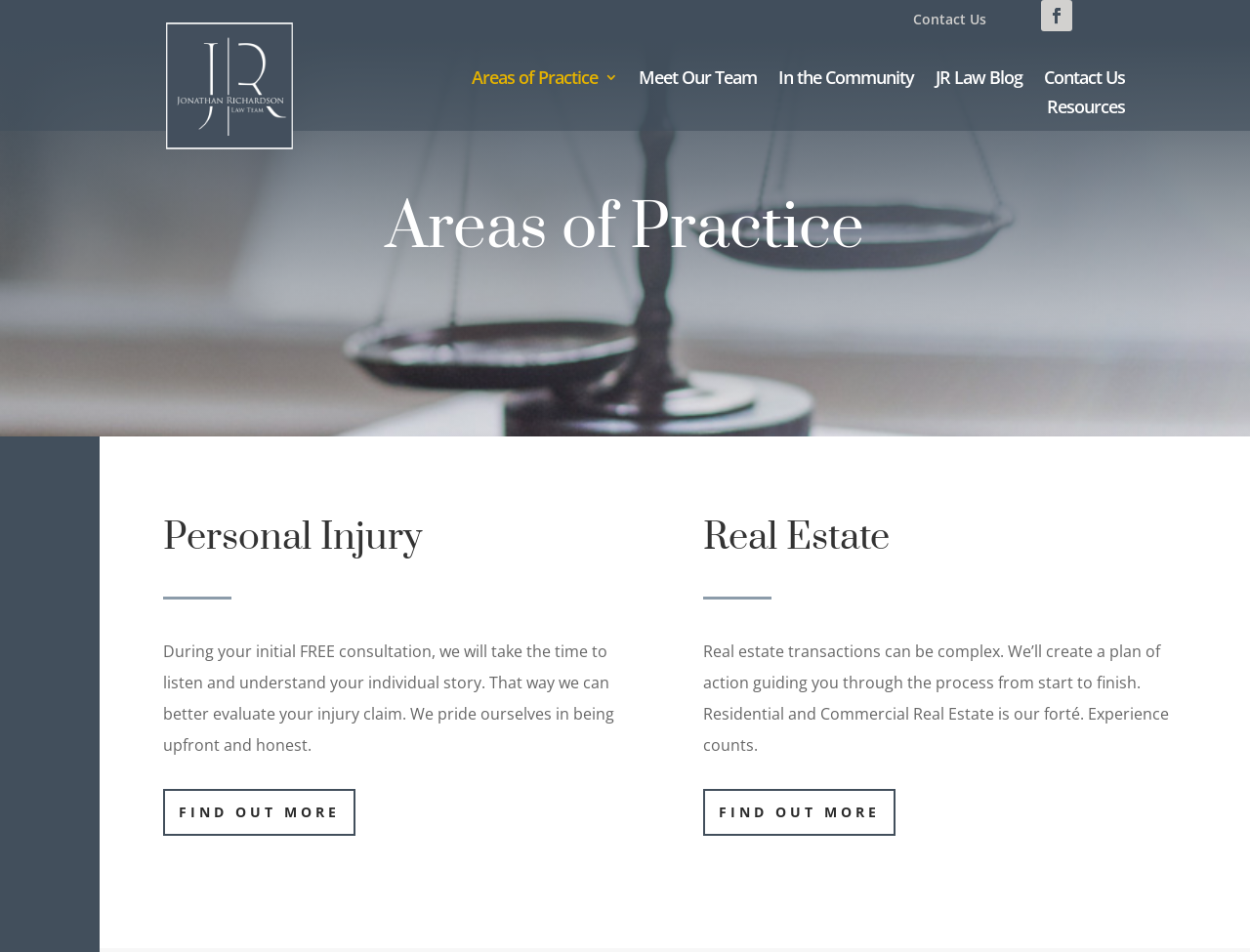Create a detailed summary of all the visual and textual information on the webpage.

The webpage is about the "Areas of Practice" of JR Law Team. At the top right corner, there are several links, including "Contact Us", a social media icon, and an empty link. Below these links, there is a logo image on the left side, accompanied by a link with no text.

The main content of the webpage is divided into sections, each representing a different area of practice. The first section is "Areas of Practice", which has a heading at the top. Below the heading, there is a paragraph of text describing the law team's approach to personal injury cases. This text is followed by a link to "FIND OUT MORE" with a dollar sign.

To the right of the "Areas of Practice" section, there is another section dedicated to "Real Estate". This section has a heading and a paragraph of text explaining the law team's expertise in real estate transactions. Similar to the previous section, this section also has a link to "FIND OUT MORE" with a dollar sign.

At the top of the webpage, there are several links to other pages, including "Areas of Practice 3", "Meet Our Team", "In the Community", "JR Law Blog", "Contact Us", and "Resources". These links are arranged horizontally across the top of the page.